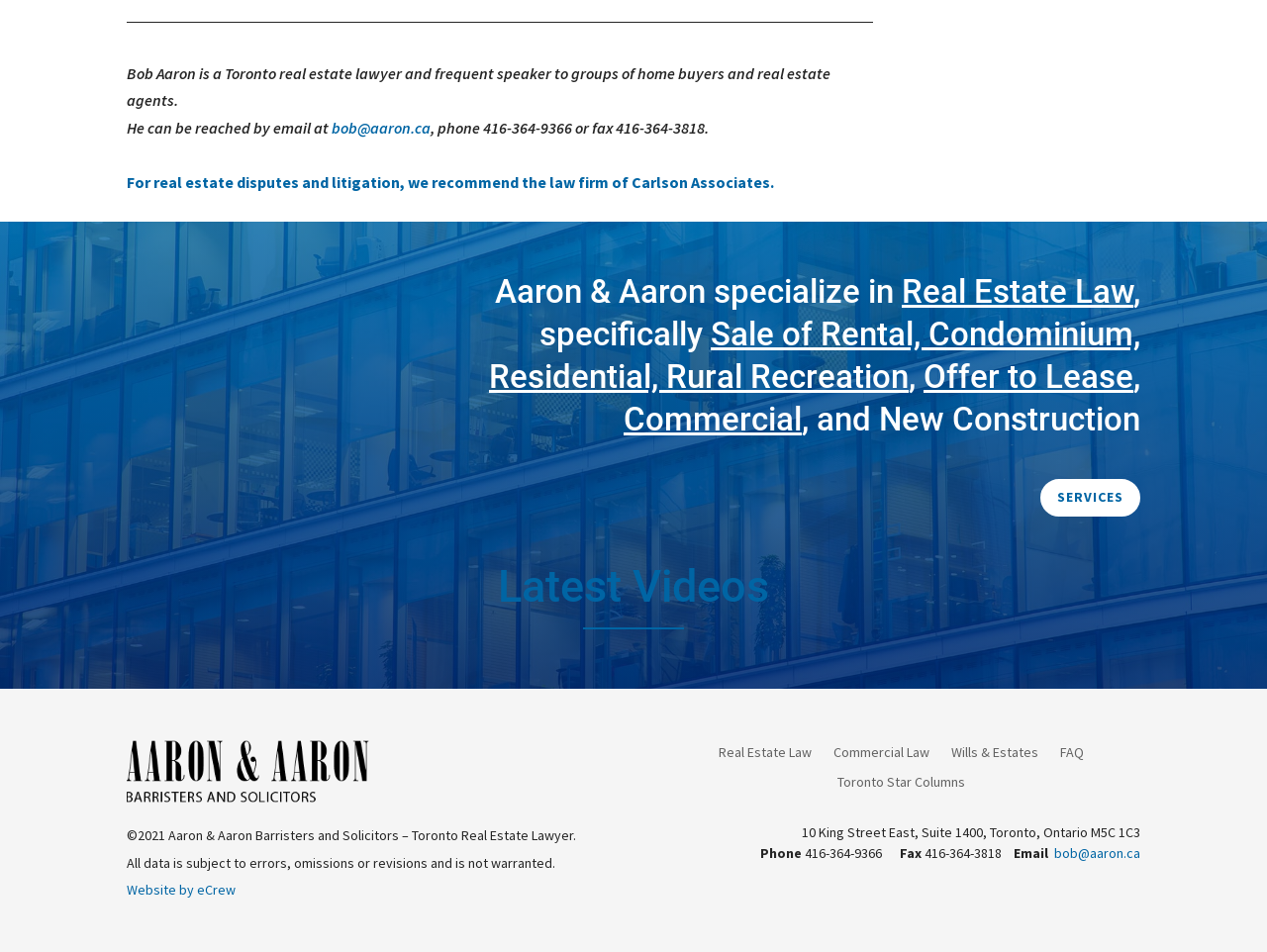Please identify the bounding box coordinates of the element's region that should be clicked to execute the following instruction: "Check the law firm's address". The bounding box coordinates must be four float numbers between 0 and 1, i.e., [left, top, right, bottom].

[0.633, 0.865, 0.9, 0.884]